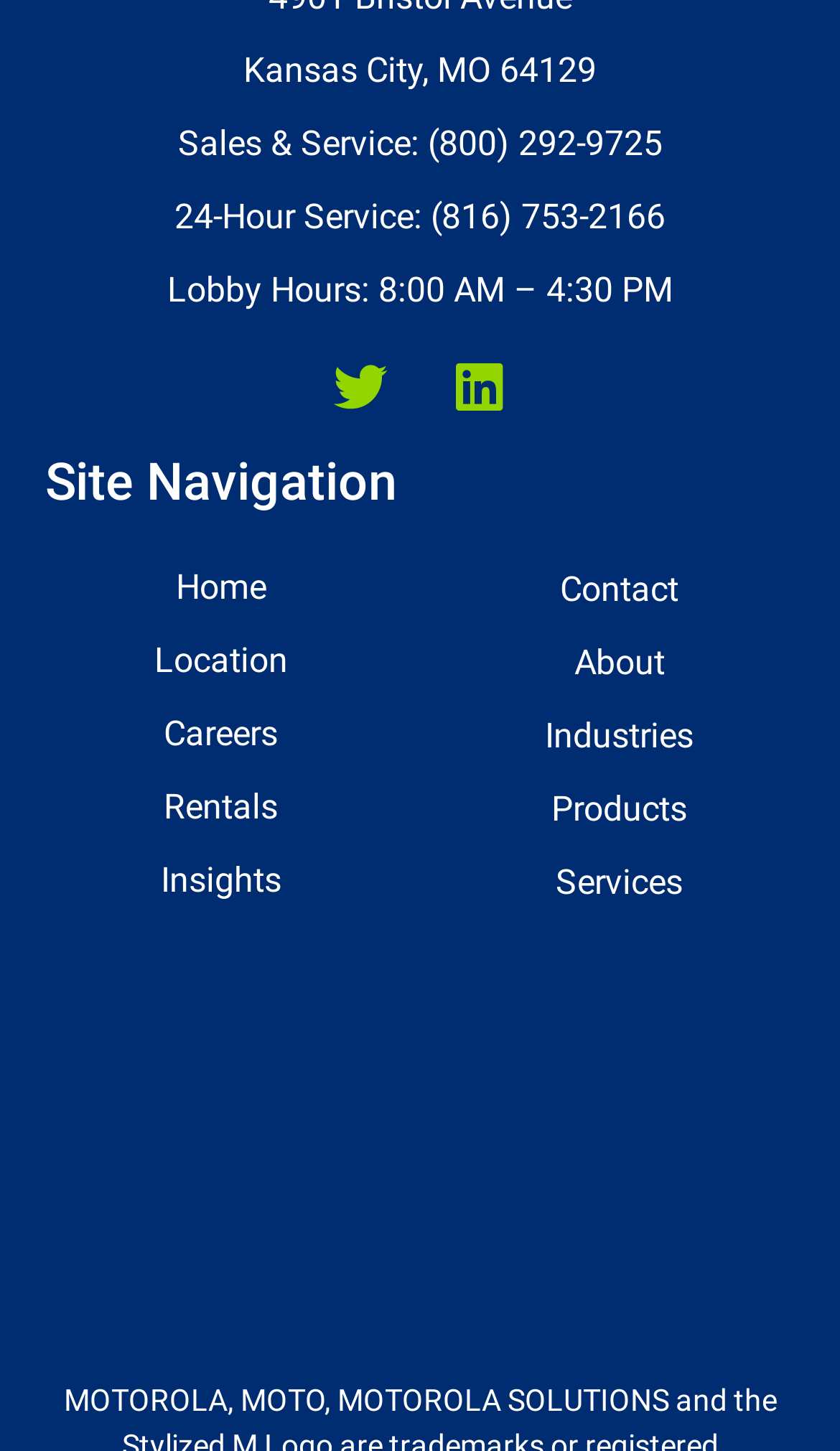Determine the bounding box for the HTML element described here: "About". The coordinates should be given as [left, top, right, bottom] with each number being a float between 0 and 1.

[0.526, 0.44, 0.949, 0.475]